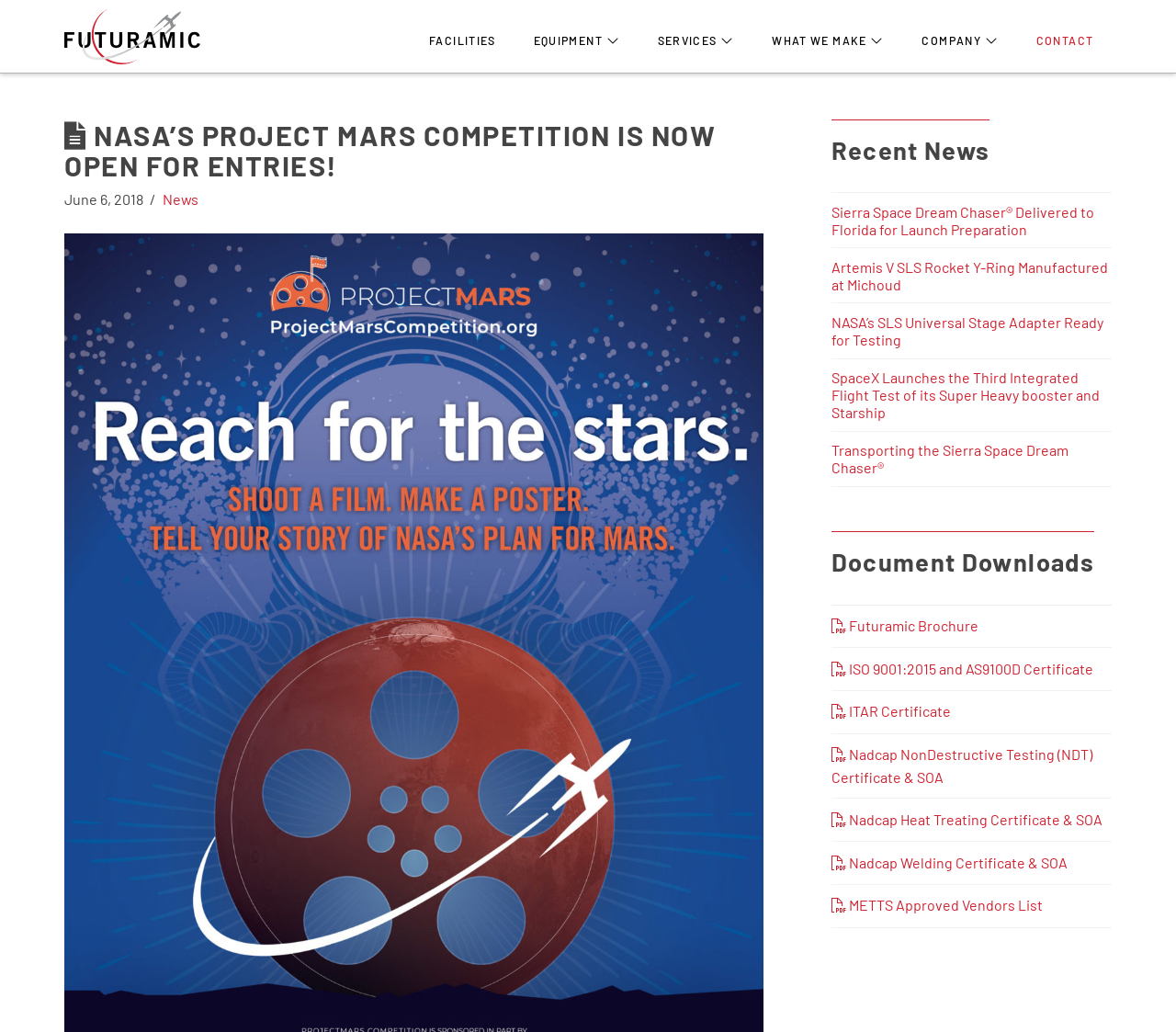Locate the bounding box coordinates of the clickable part needed for the task: "Read the recent news".

[0.707, 0.115, 0.842, 0.162]